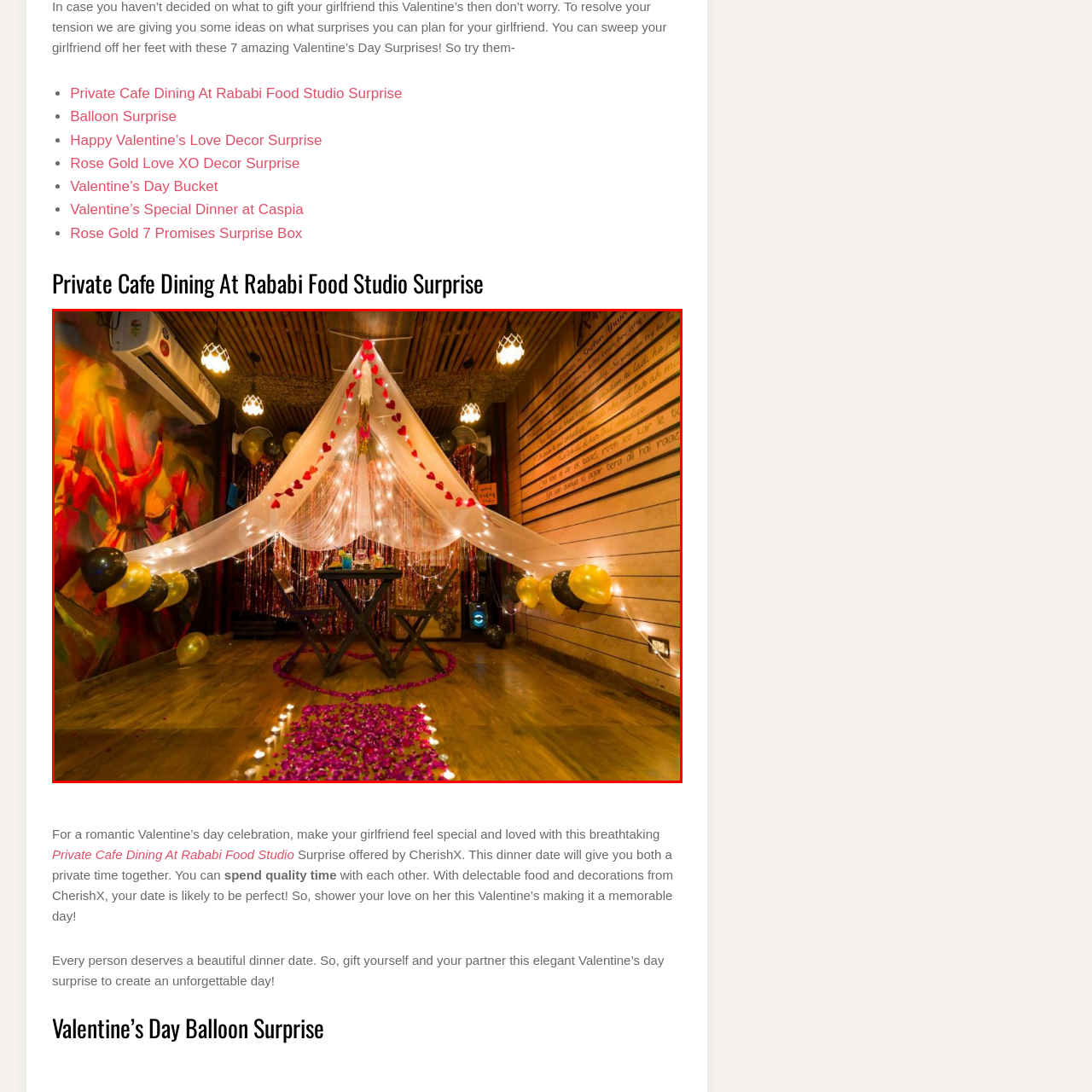Observe the image area highlighted by the pink border and answer the ensuing question in detail, using the visual cues: 
What shape are the decorations on the canopy?

The caption specifically mentions that the canopy is adorned with twinkling lights and heart-shaped decorations, indicating the shape of the decorations.